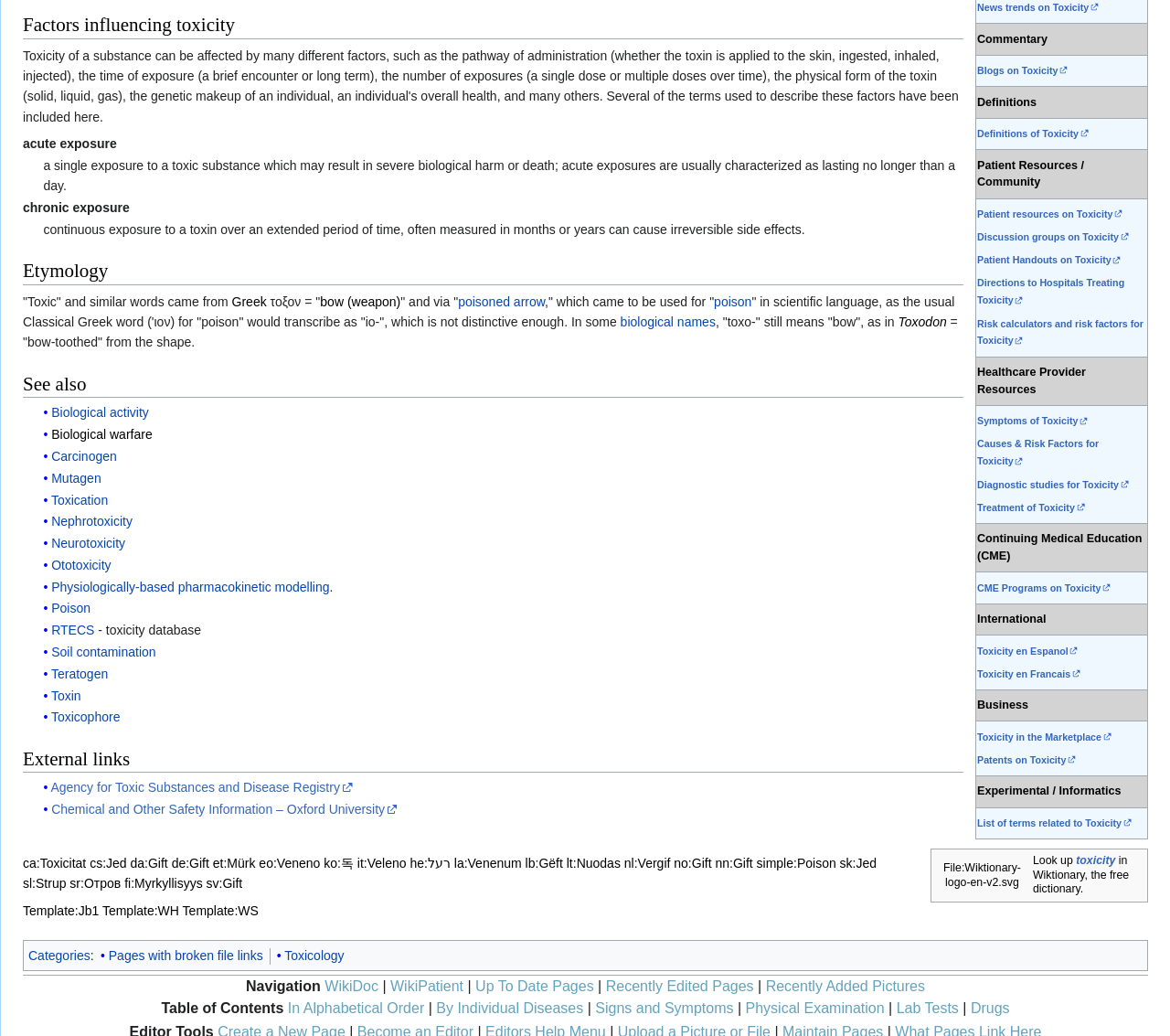Answer the question below using just one word or a short phrase: 
What is the language of the 'Toxicity en Espanol' link?

Spanish